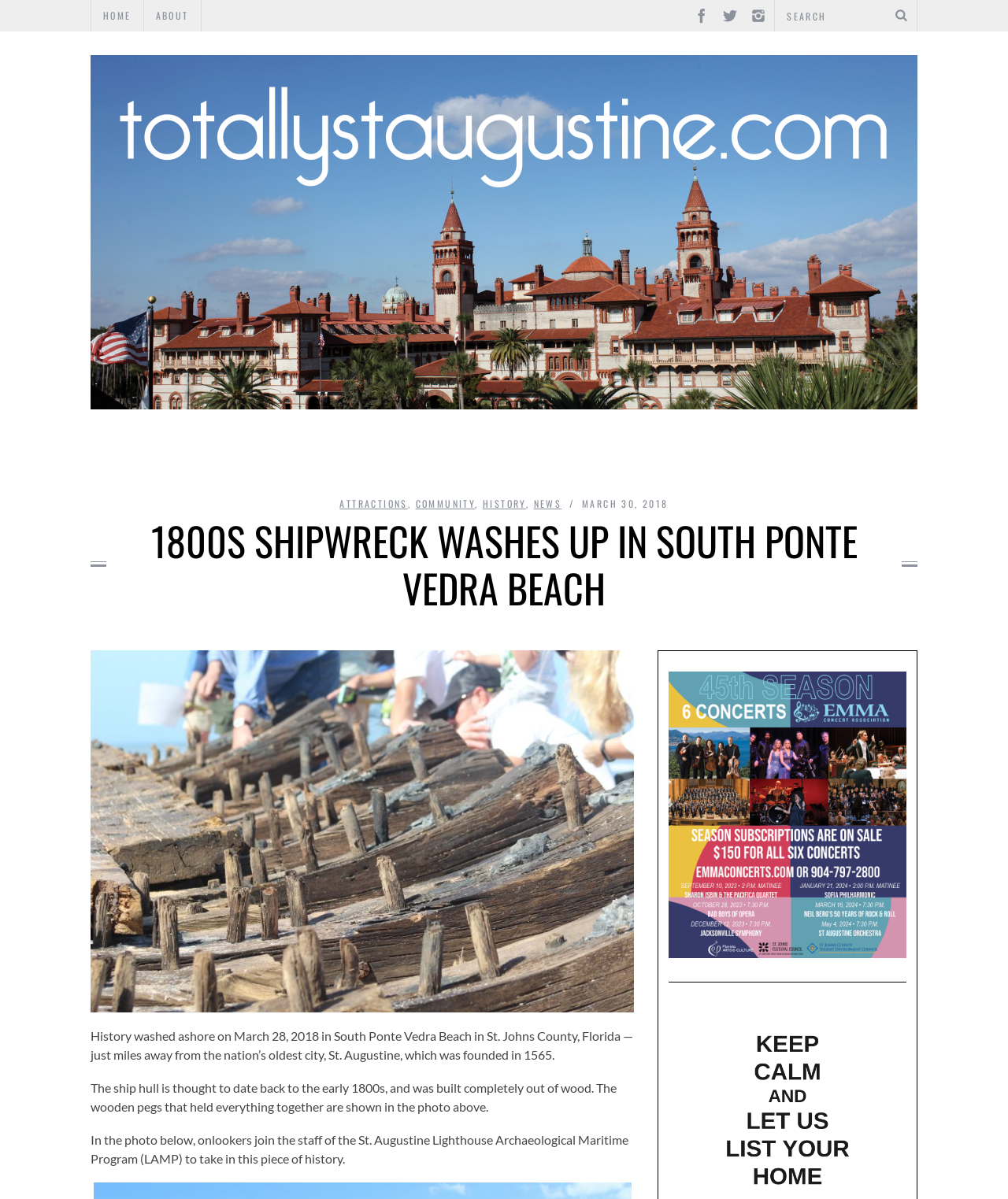Please find the bounding box for the following UI element description. Provide the coordinates in (top-left x, top-left y, bottom-right x, bottom-right y) format, with values between 0 and 1: Facebook

None